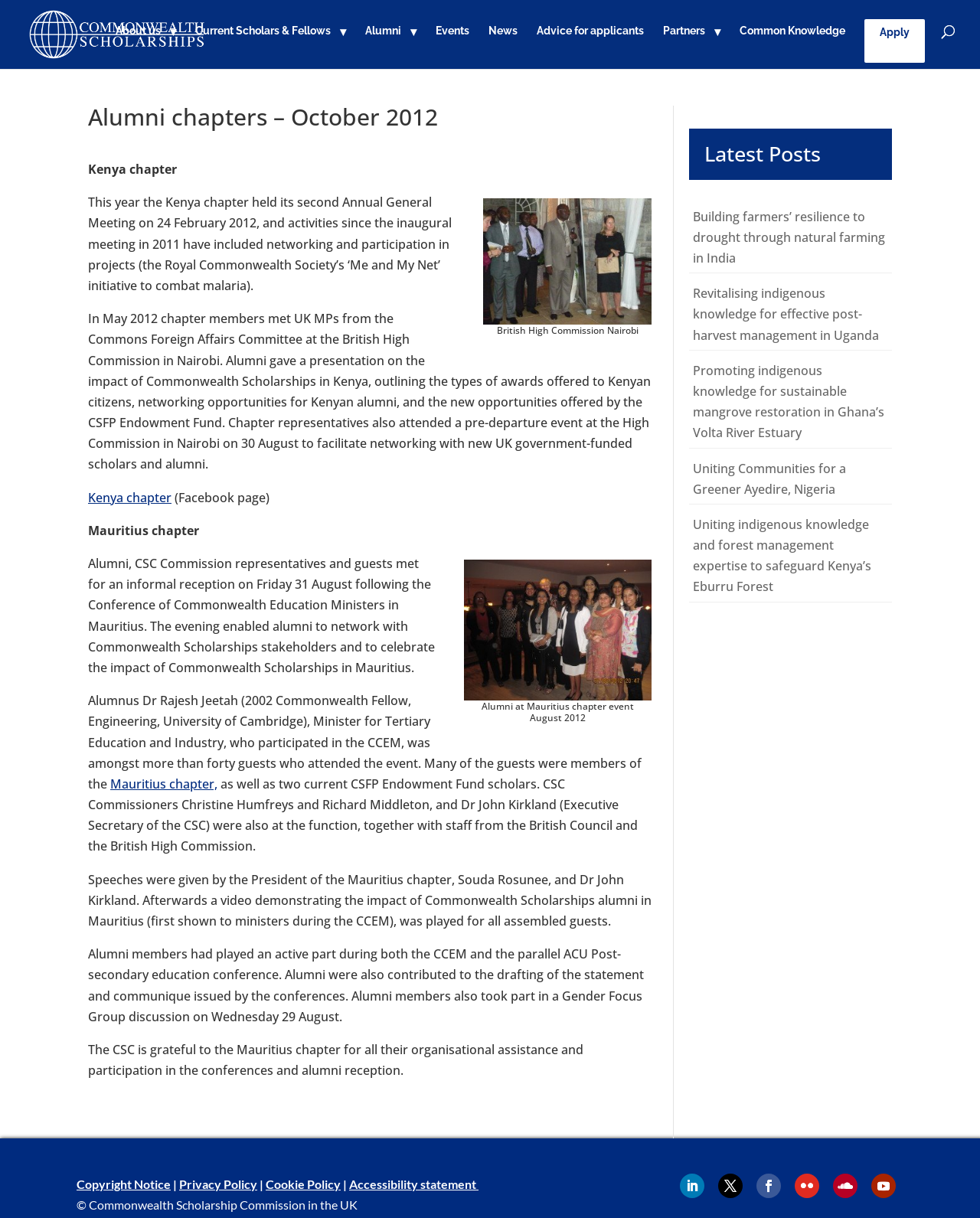Provide a one-word or short-phrase answer to the question:
How many social media links are there at the bottom of the webpage?

6